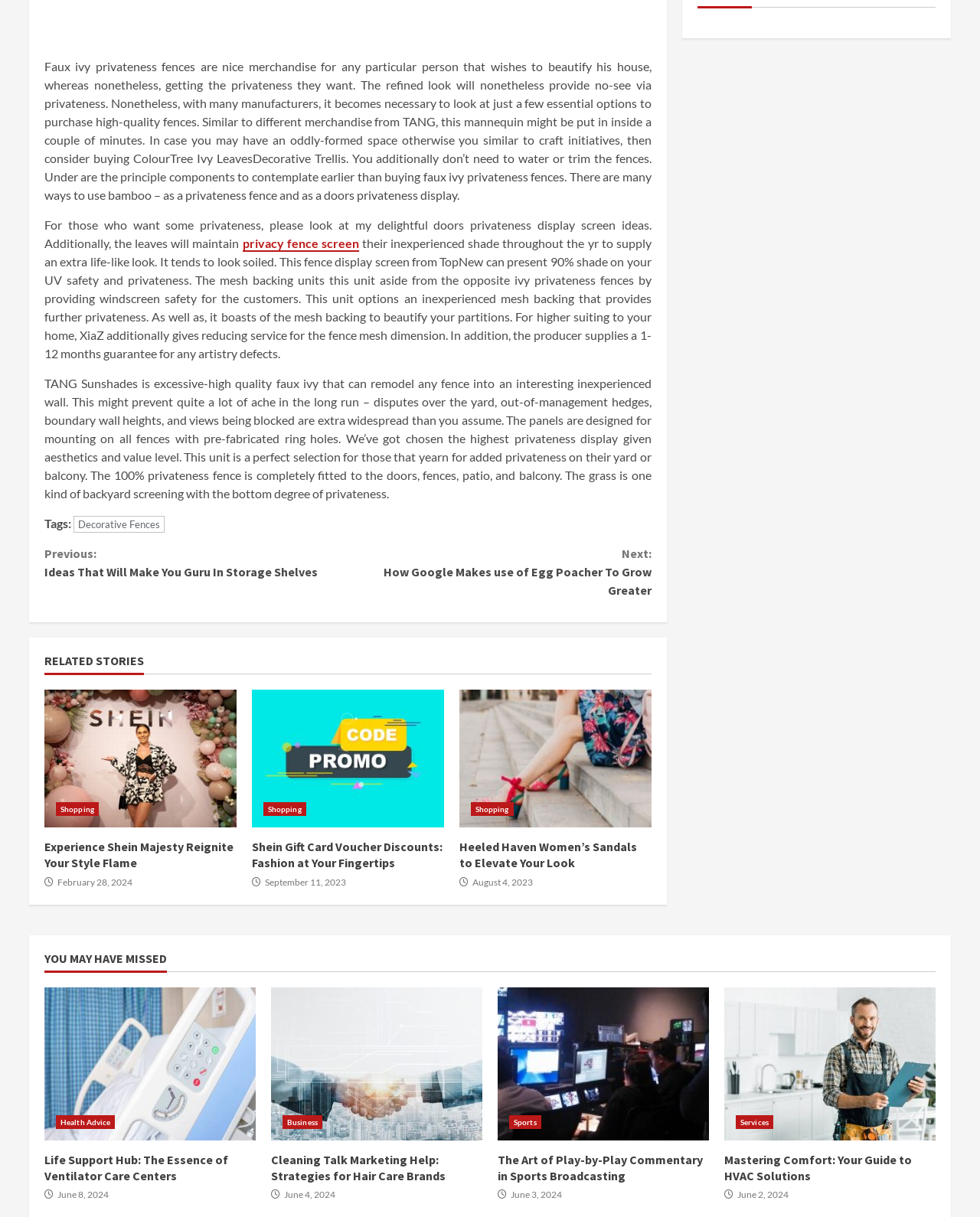Please specify the bounding box coordinates of the clickable region to carry out the following instruction: "View the 'Experience Shein Majesty Reignite Your Style Flame' article". The coordinates should be four float numbers between 0 and 1, in the format [left, top, right, bottom].

[0.045, 0.567, 0.241, 0.68]